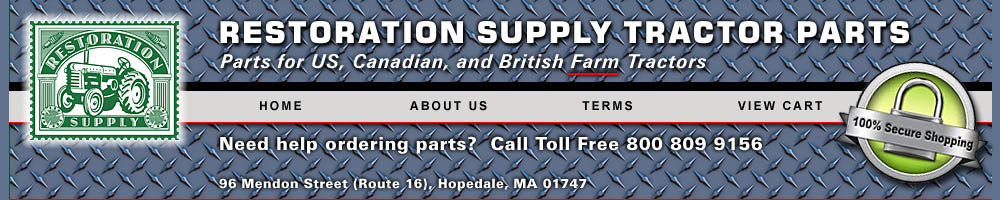With reference to the image, please provide a detailed answer to the following question: What is the theme of the backdrop?

The backdrop features a textured metallic pattern, which enhances the industrial theme, reflecting the rugged nature of farm machinery.